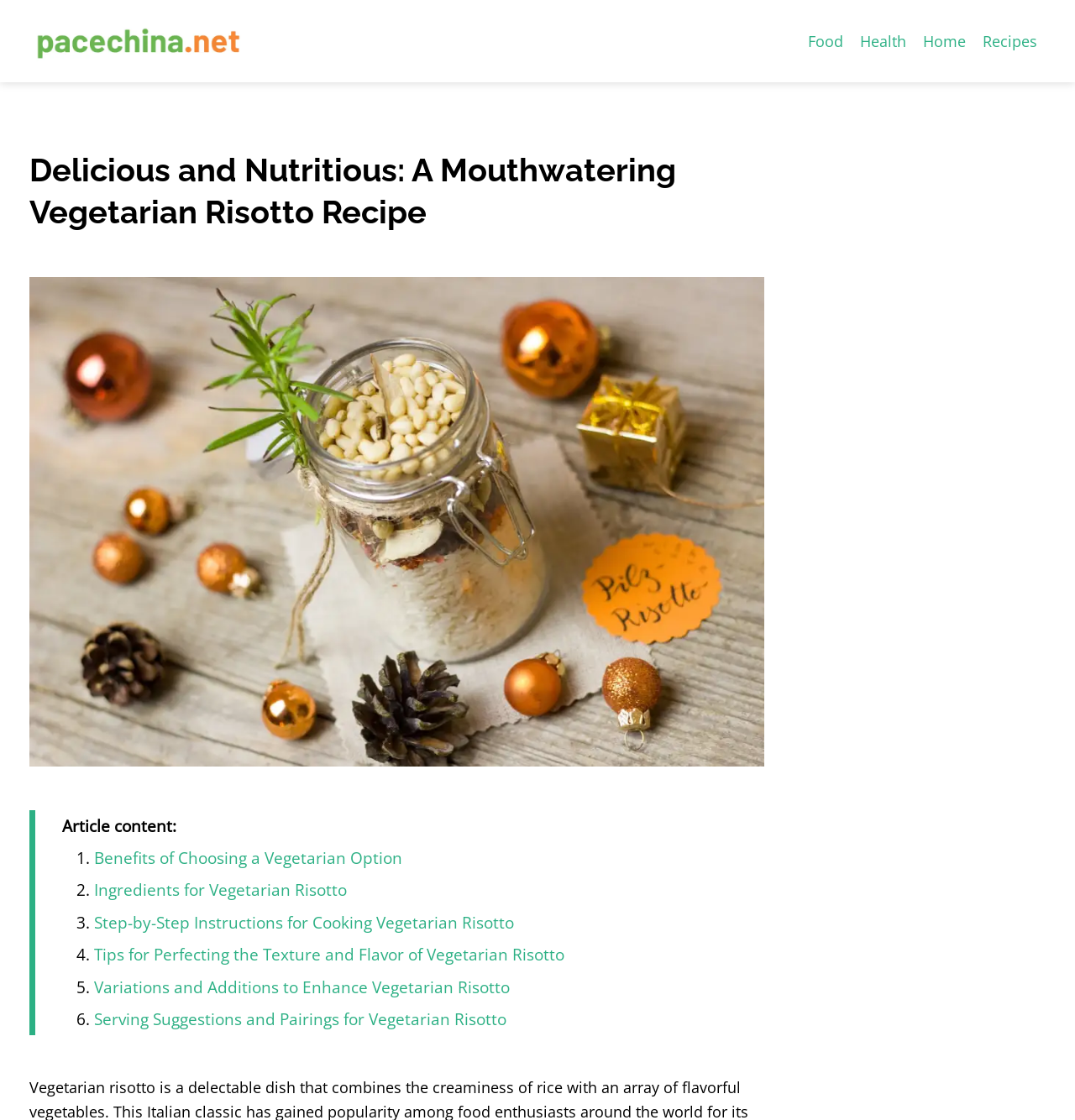Elaborate on the information and visuals displayed on the webpage.

This webpage is about a vegetarian risotto recipe, with a focus on its benefits, ingredients, and cooking instructions. At the top left corner, there is a link to "pacechina.net" accompanied by a small image. On the top right side, there are four links to different categories: "Food", "Health", "Home", and "Recipes".

Below the top navigation links, there is a large heading that reads "Delicious and Nutritious: A Mouthwatering Vegetarian Risotto Recipe". Next to the heading, there is a large image of the vegetarian risotto dish. 

The main content of the webpage is divided into six sections, each marked with a numbered list marker. The sections are: "Benefits of Choosing a Vegetarian Option", "Ingredients for Vegetarian Risotto", "Step-by-Step Instructions for Cooking Vegetarian Risotto", "Tips for Perfecting the Texture and Flavor of Vegetarian Risotto", "Variations and Additions to Enhance Vegetarian Risotto", and "Serving Suggestions and Pairings for Vegetarian Risotto". Each section is a link that provides more information on the respective topic.